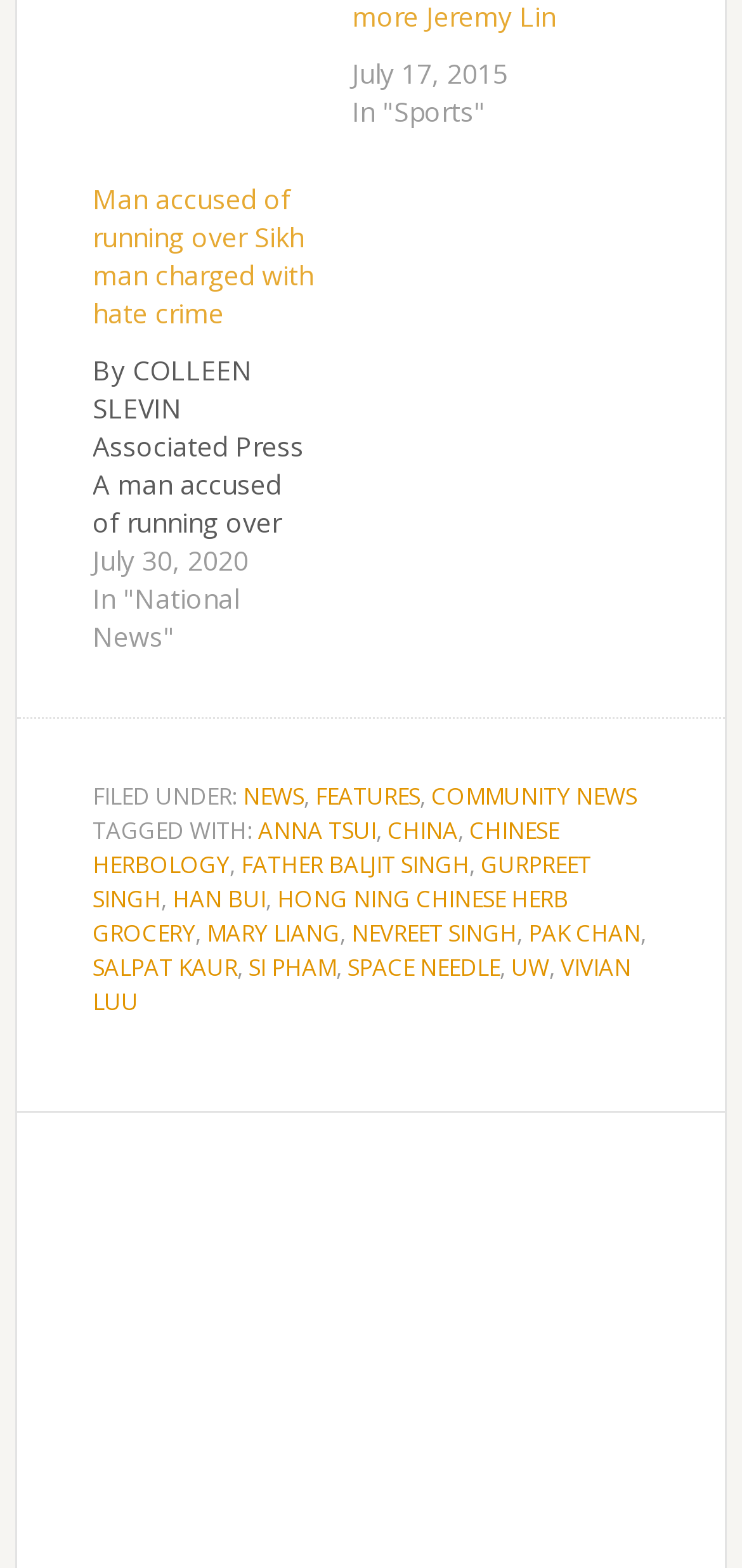Identify the bounding box coordinates of the section to be clicked to complete the task described by the following instruction: "Click on the news article 'Man accused of running over Sikh man charged with hate crime'". The coordinates should be four float numbers between 0 and 1, formatted as [left, top, right, bottom].

[0.125, 0.103, 0.474, 0.418]